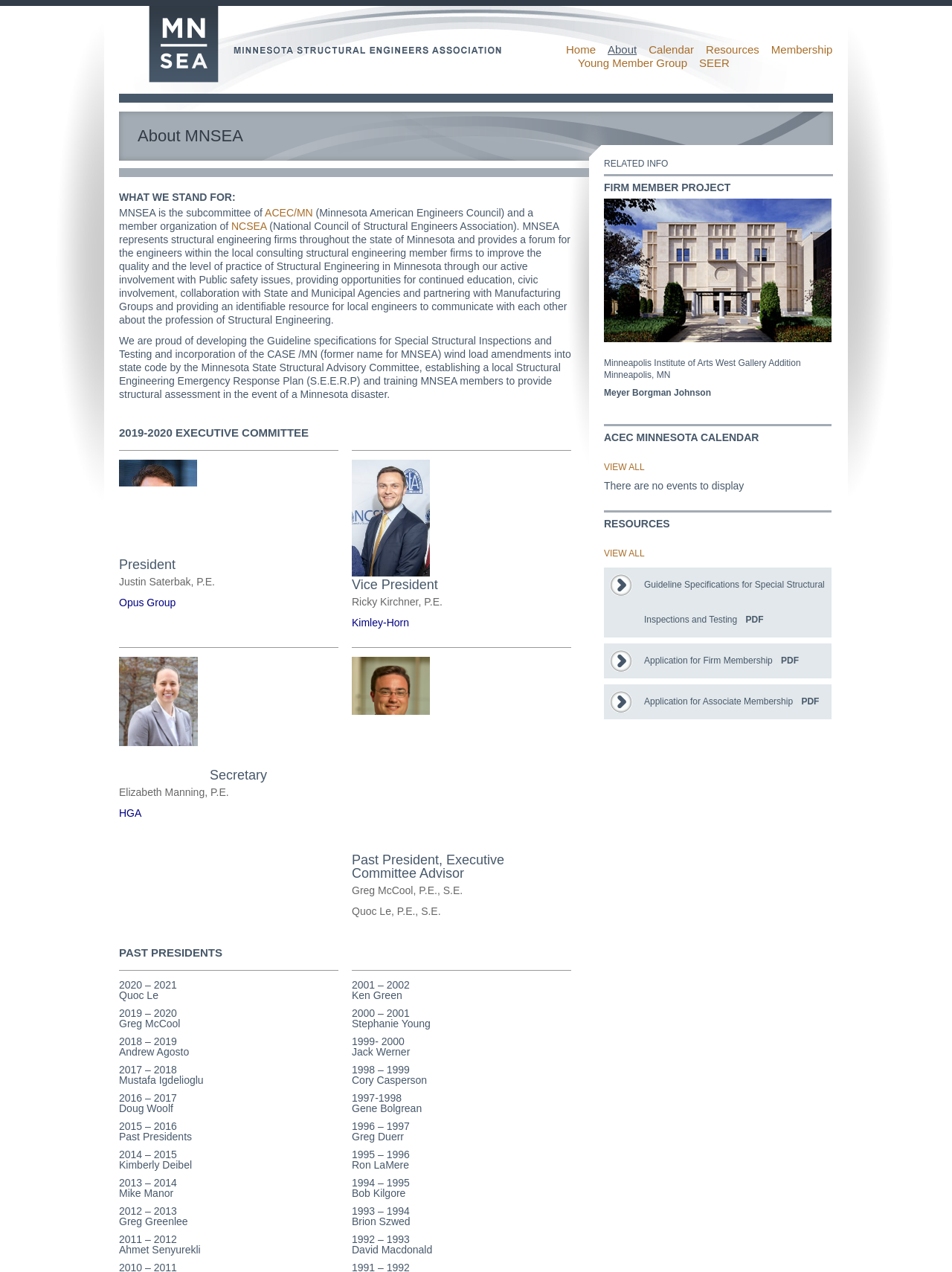Respond to the question below with a single word or phrase:
What does MNSEA stand for?

Minnesota Structural Engineers Association